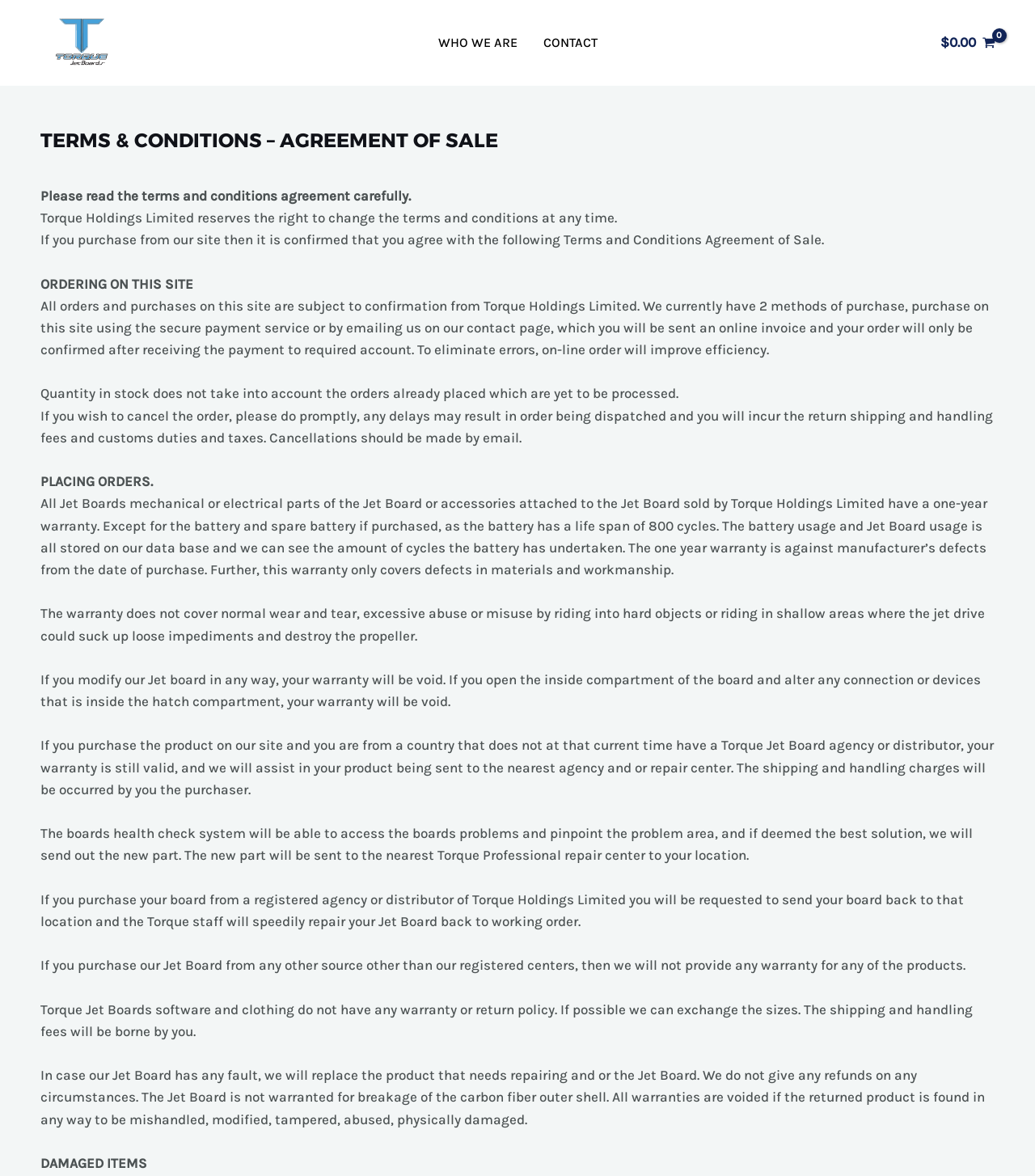What is the warranty period for Jet Board mechanical or electrical parts?
Provide a short answer using one word or a brief phrase based on the image.

One year